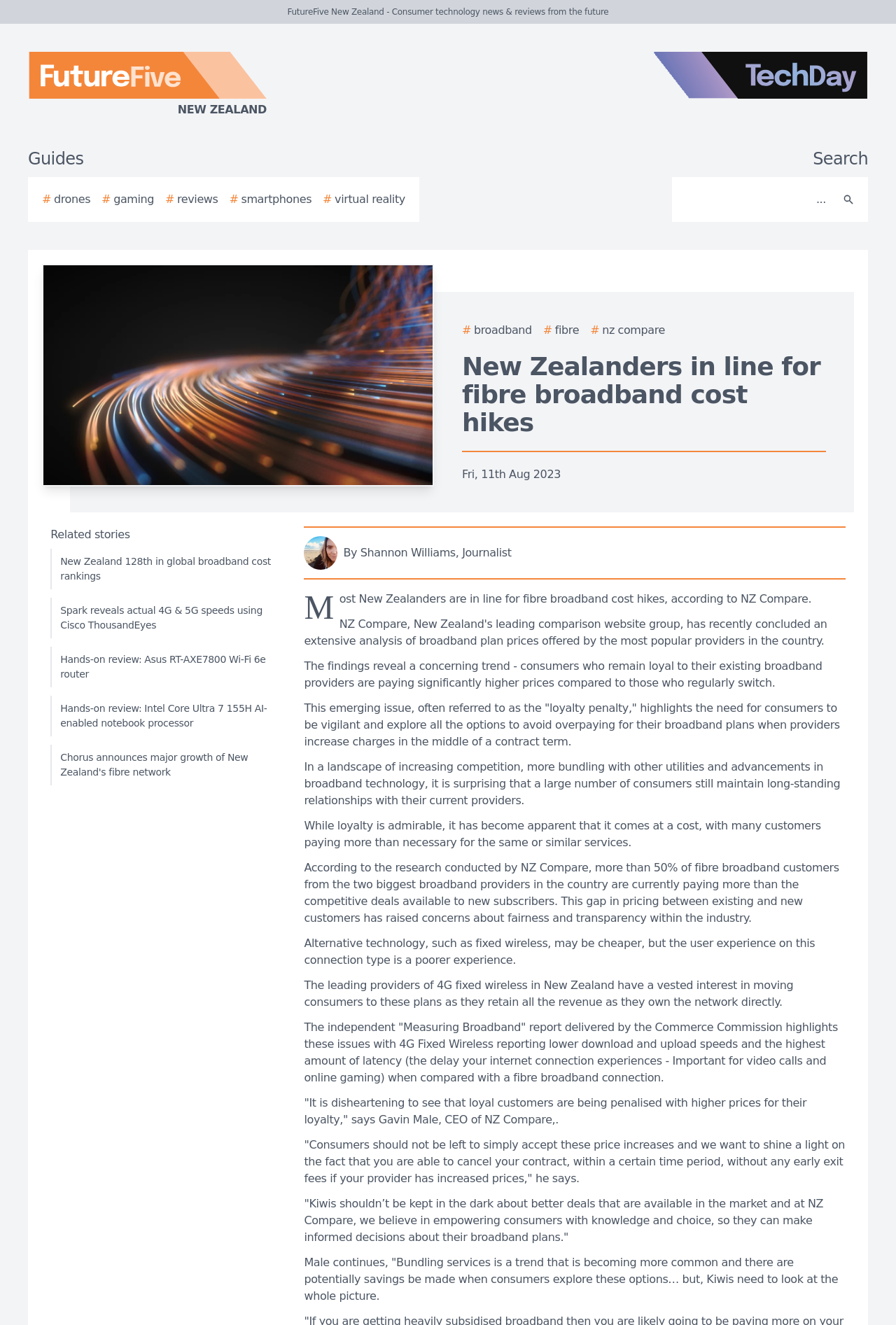Predict the bounding box coordinates of the area that should be clicked to accomplish the following instruction: "Explore guides on drones". The bounding box coordinates should consist of four float numbers between 0 and 1, i.e., [left, top, right, bottom].

[0.047, 0.144, 0.101, 0.157]